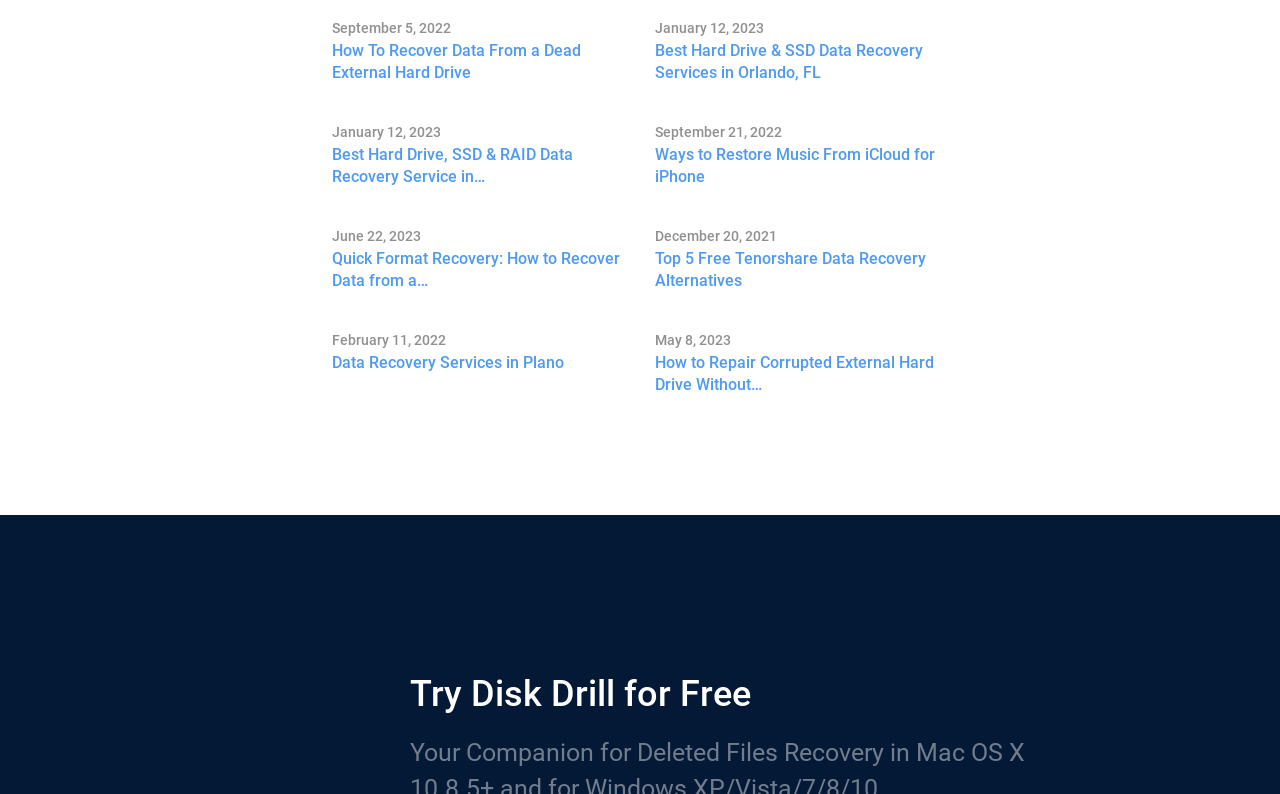Please identify the bounding box coordinates of the area that needs to be clicked to follow this instruction: "Click on 'Best Hard Drive & SSD Data Recovery Services in Orlando, FL'".

[0.512, 0.05, 0.741, 0.106]